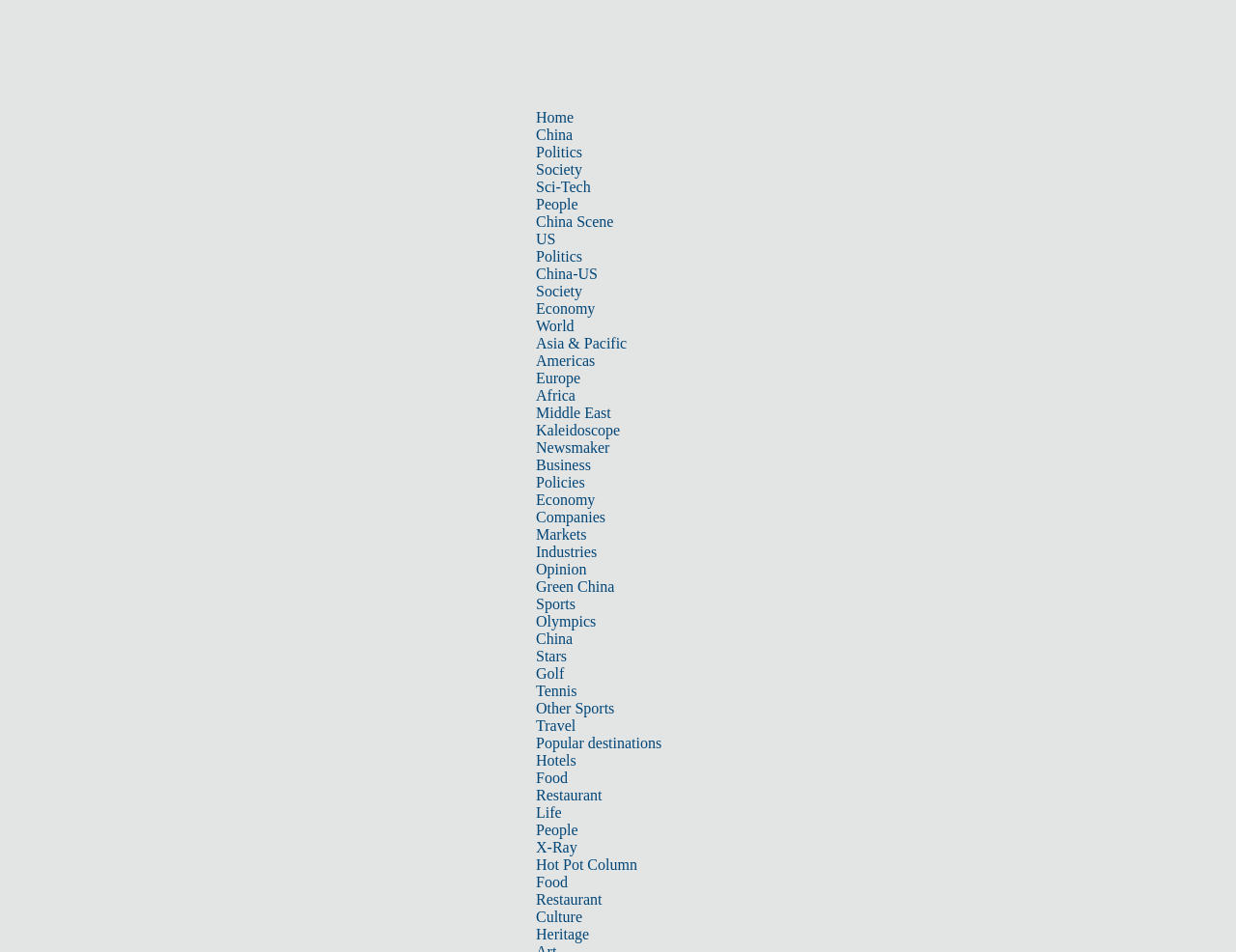Please identify the bounding box coordinates of the element that needs to be clicked to perform the following instruction: "Click on the 'Home' link".

[0.434, 0.115, 0.464, 0.132]